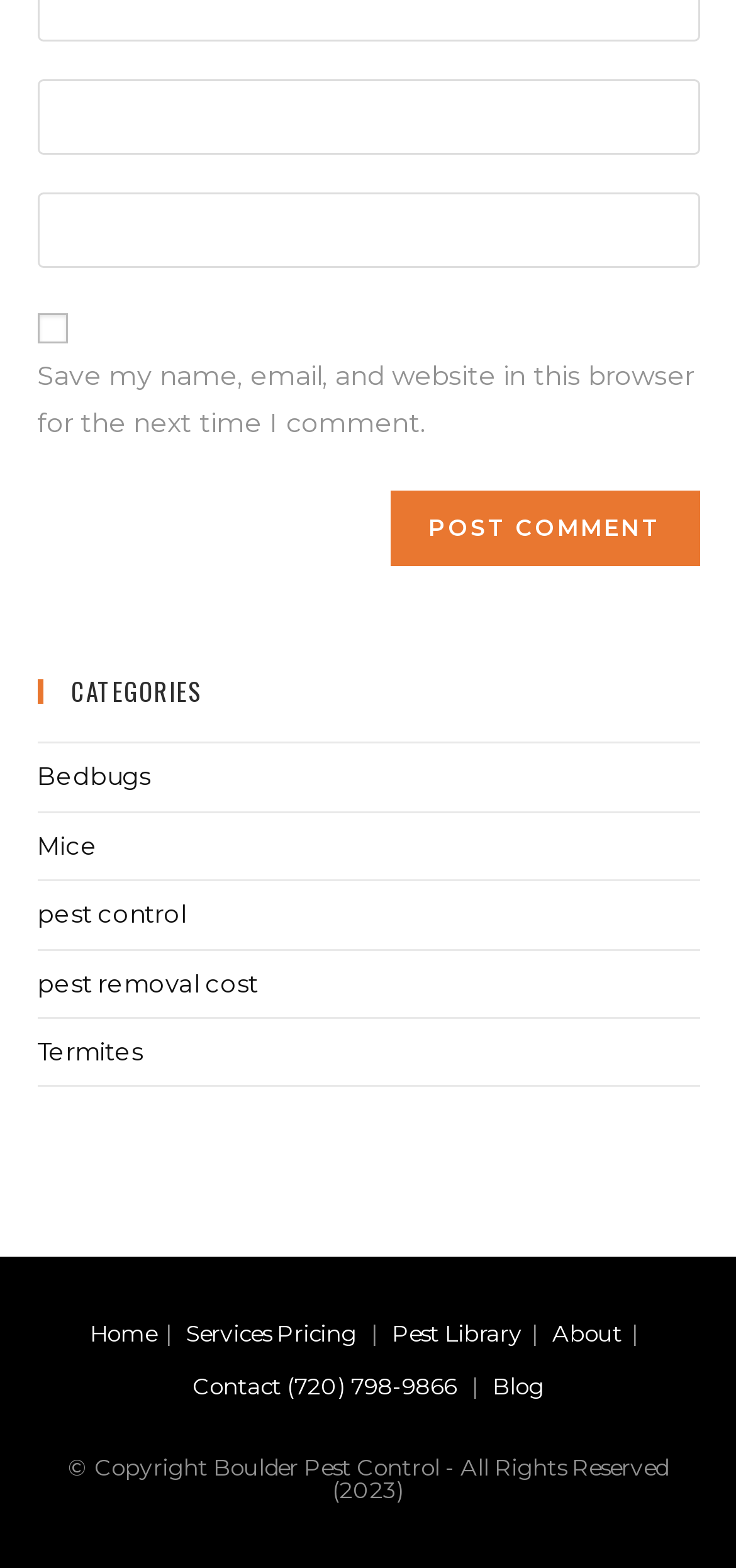What is the phone number for contact? Analyze the screenshot and reply with just one word or a short phrase.

(720) 798-9866